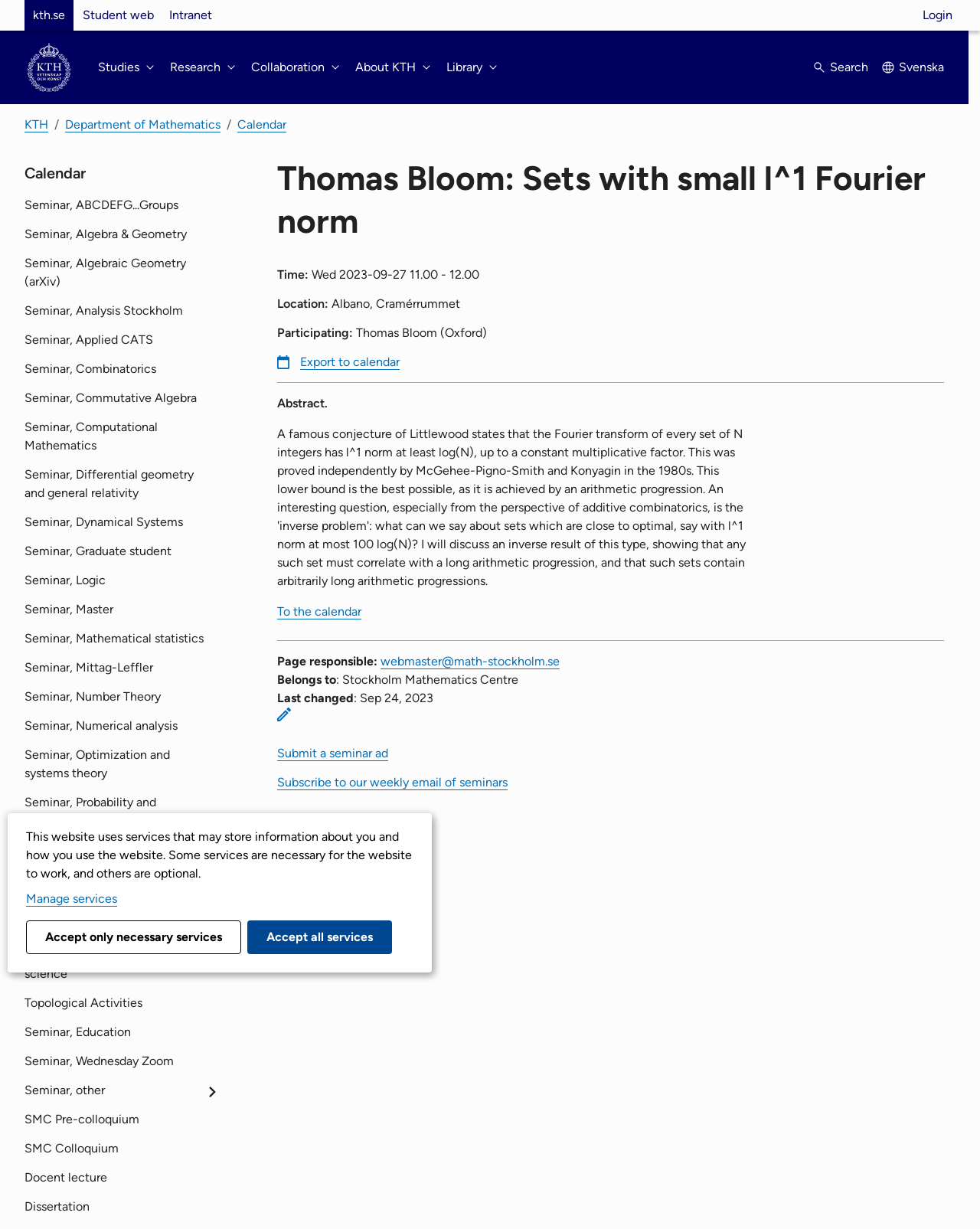Explain in detail what you observe on this webpage.

The webpage is about a seminar event titled "Thomas Bloom: Sets with small l^1 Fourier norm" at KTH. At the top, there is a navigation menu with links to "Websites", "Login", and a KTH logo that links to the start page. Below the navigation menu, there is a dialog box with a message about the website's use of services that may store information about the user, along with buttons to manage or accept these services.

On the left side of the page, there is a main navigation menu with buttons for "Studies", "Research", "Collaboration", "About KTH", and "Library". Below this menu, there is a search button and a link to switch to Swedish.

The main content of the page is divided into two sections. The top section displays a breadcrumb navigation trail, showing the path from "KTH" to "Department of Mathematics" to "Calendar" to the current seminar event. Below the breadcrumb trail, there is a list of links to various seminars, including "Seminar, ABCDEFG...Groups", "Seminar, Algebra & Geometry", and many others.

The bottom section of the main content displays the details of the seminar event. It includes the title, date, time, location, and participating speaker, as well as an abstract and a link to export the event to a calendar. There is also a link to the calendar and a footer section with information about the page's responsible person, last changed date, and links to edit the page or submit a seminar ad.